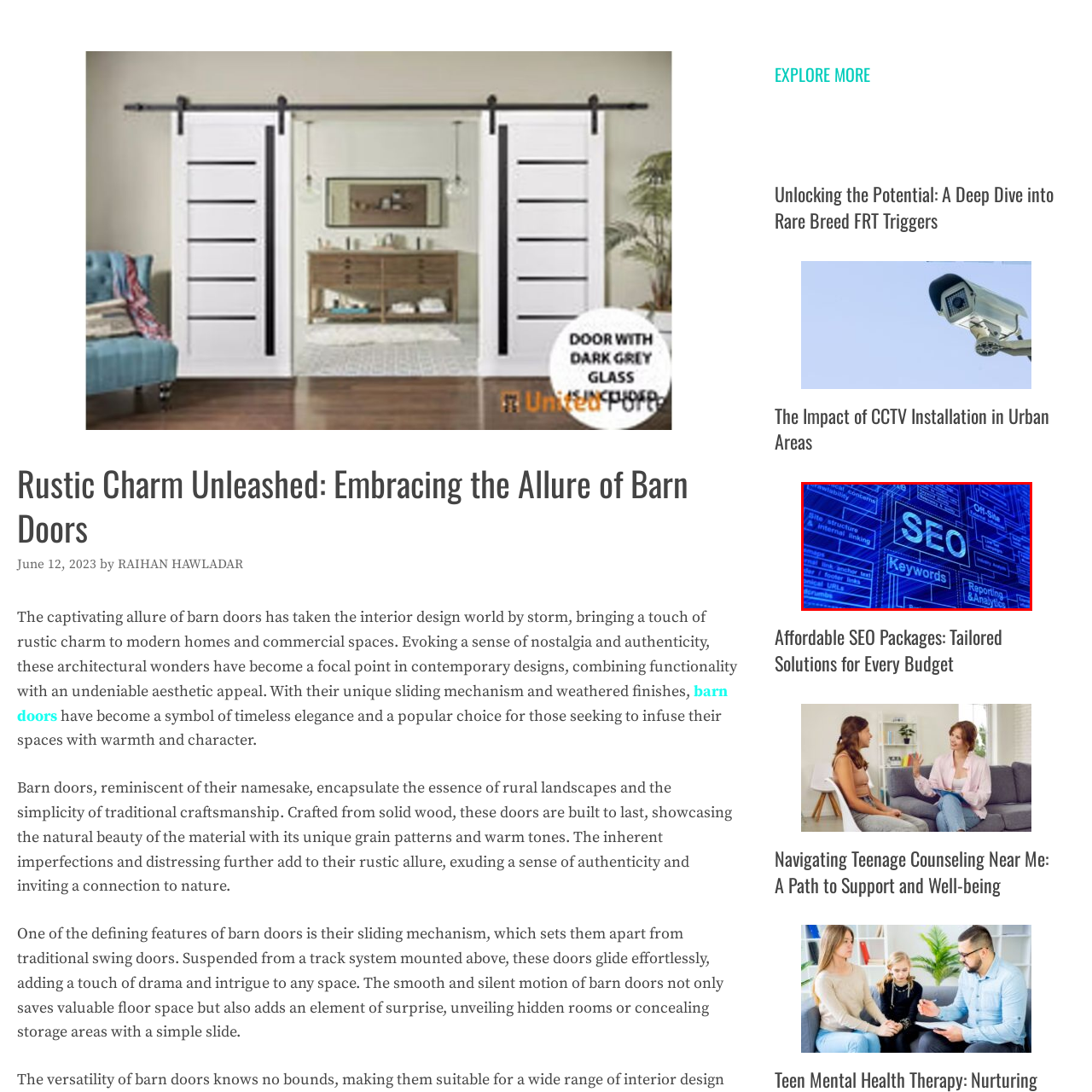Describe extensively the visual content inside the red marked area.

The image showcases a visually engaging representation of Search Engine Optimization (SEO) concepts, prominently featuring the word "SEO" at the center. Surrounding this focal point are various interconnected keywords and topics related to SEO strategies, including "Keywords," "Reporting & Analytics," "On-Site," and "Off-Site." This intricate layout illustrates the multifaceted nature of SEO, emphasizing critical elements such as site structure, internal linking, and analytics. The blue-themed background lends a modern and digital feel, appropriate for the technical nature of SEO, making it a compelling visual for articles or content focused on digital marketing and online visibility strategies.